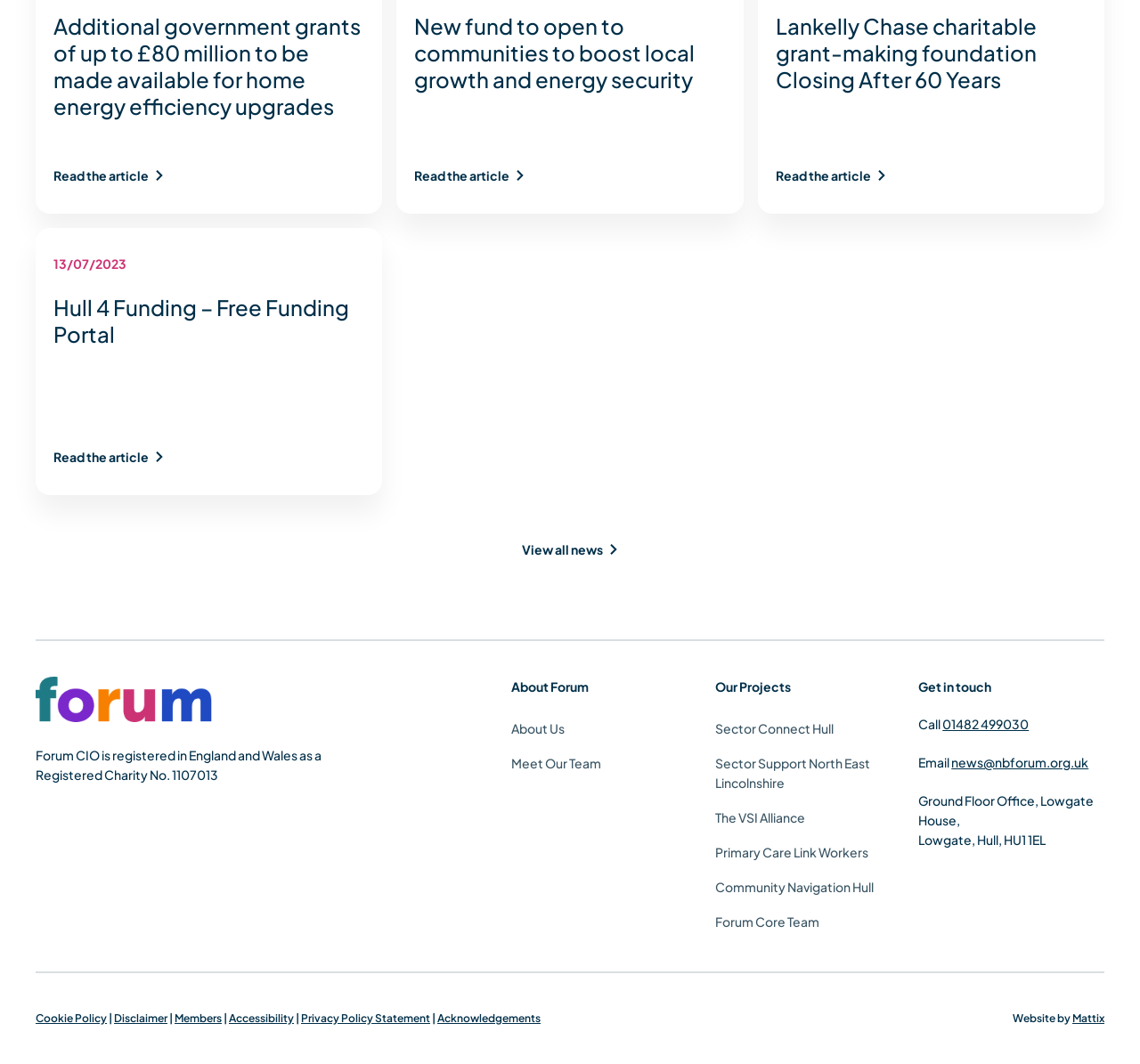Find the bounding box coordinates of the clickable area that will achieve the following instruction: "Read the article about government grants for home energy efficiency upgrades".

[0.047, 0.157, 0.145, 0.172]